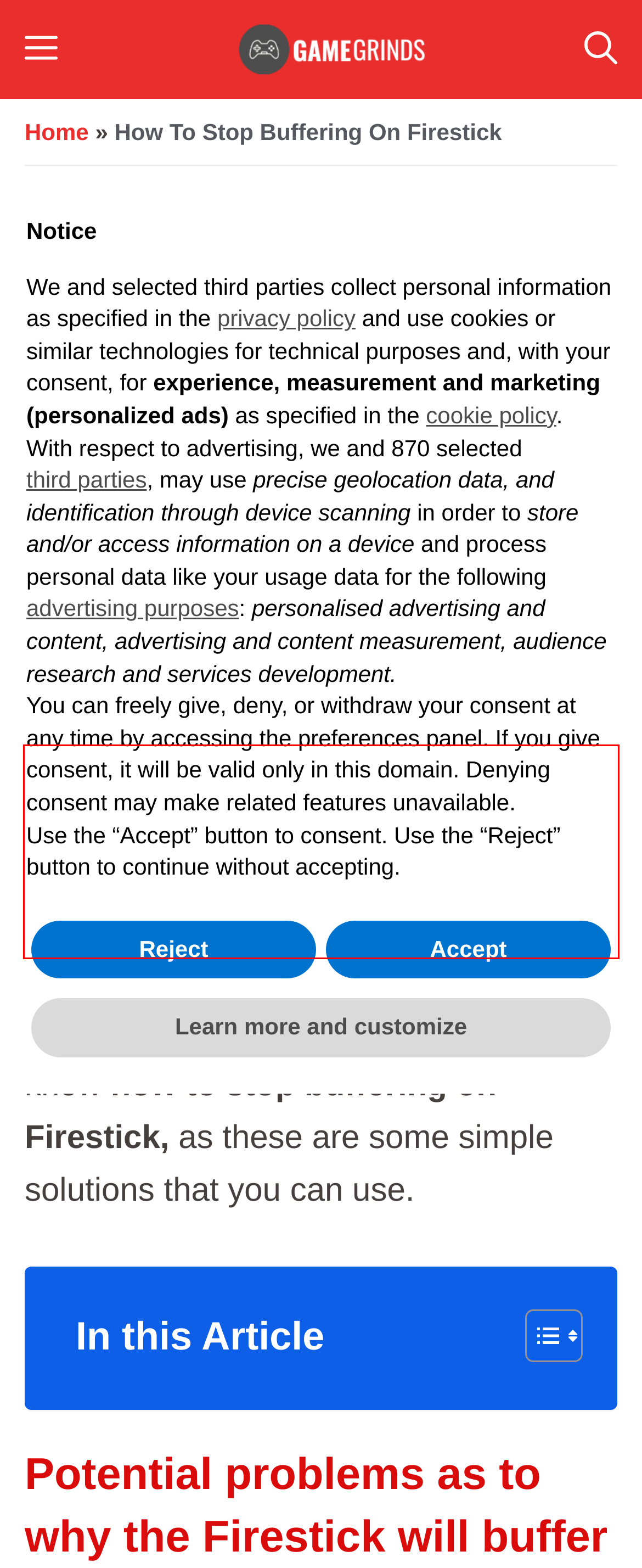You are looking at a screenshot of a webpage with a red rectangle bounding box. Use OCR to identify and extract the text content found inside this red bounding box.

That’s just how it is, but that doesn’t mean it can’t be fixed. Buffering is a particular problem with it as well as other systems.